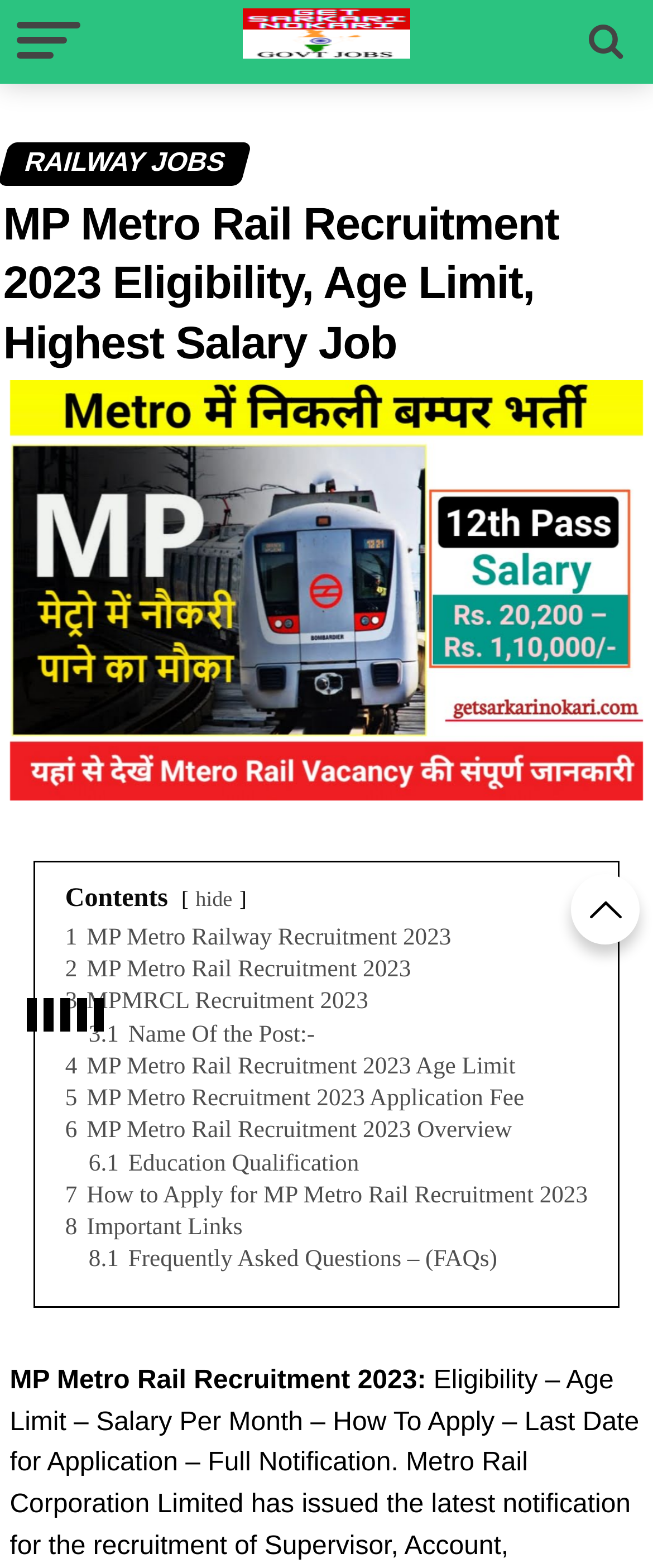Find the bounding box coordinates of the element to click in order to complete the given instruction: "Read How to Apply for MP Metro Rail Recruitment 2023."

[0.1, 0.754, 0.9, 0.771]